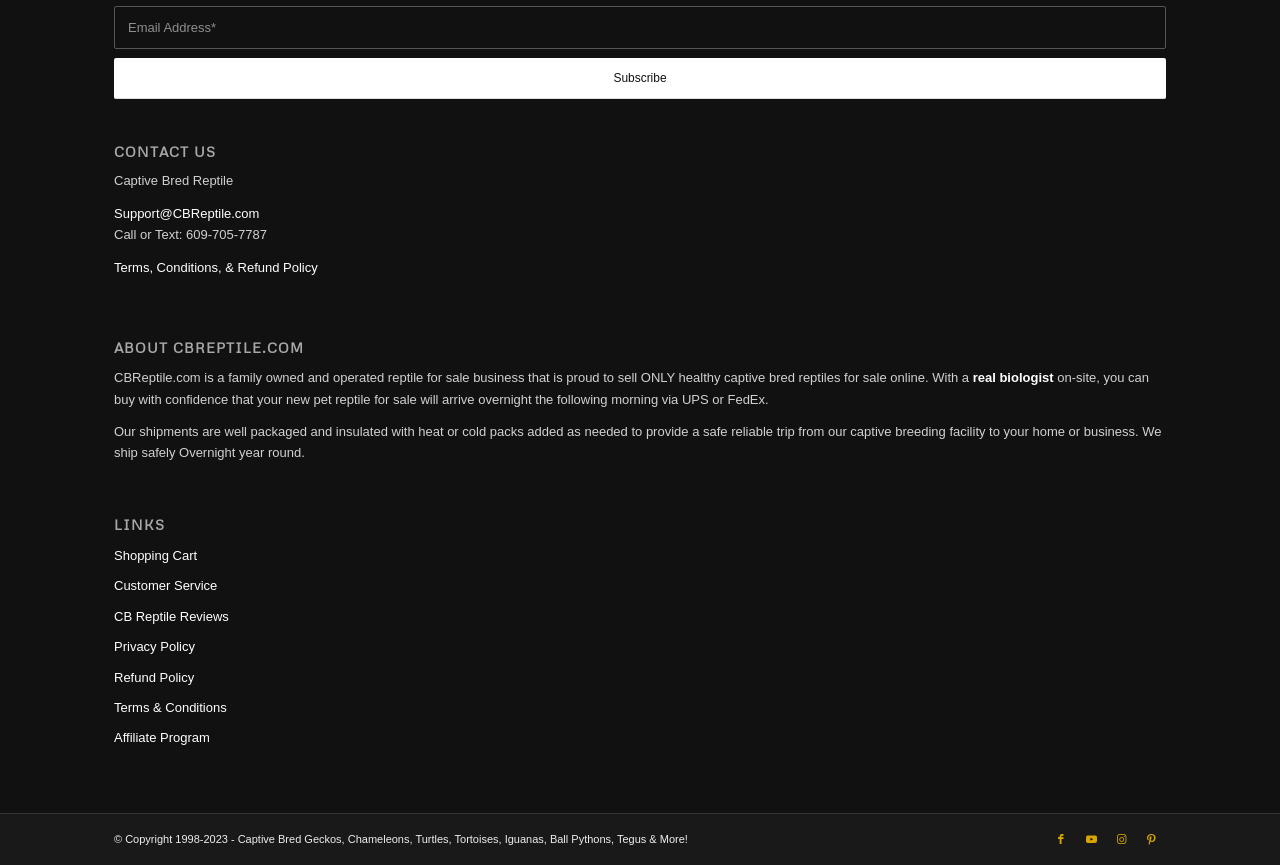What is the company's email address? Look at the image and give a one-word or short phrase answer.

Support@CBReptile.com